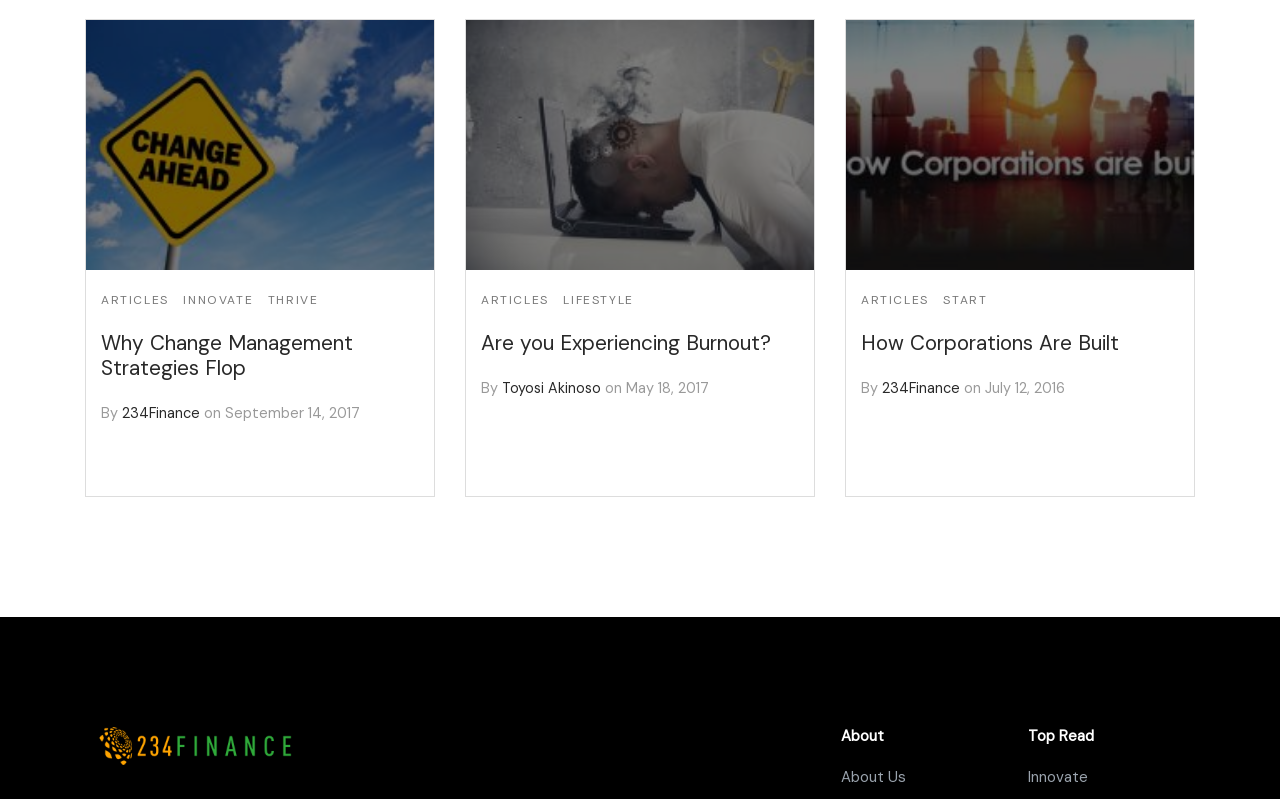Could you highlight the region that needs to be clicked to execute the instruction: "Click on the 'ARTICLES' link"?

[0.079, 0.363, 0.132, 0.389]